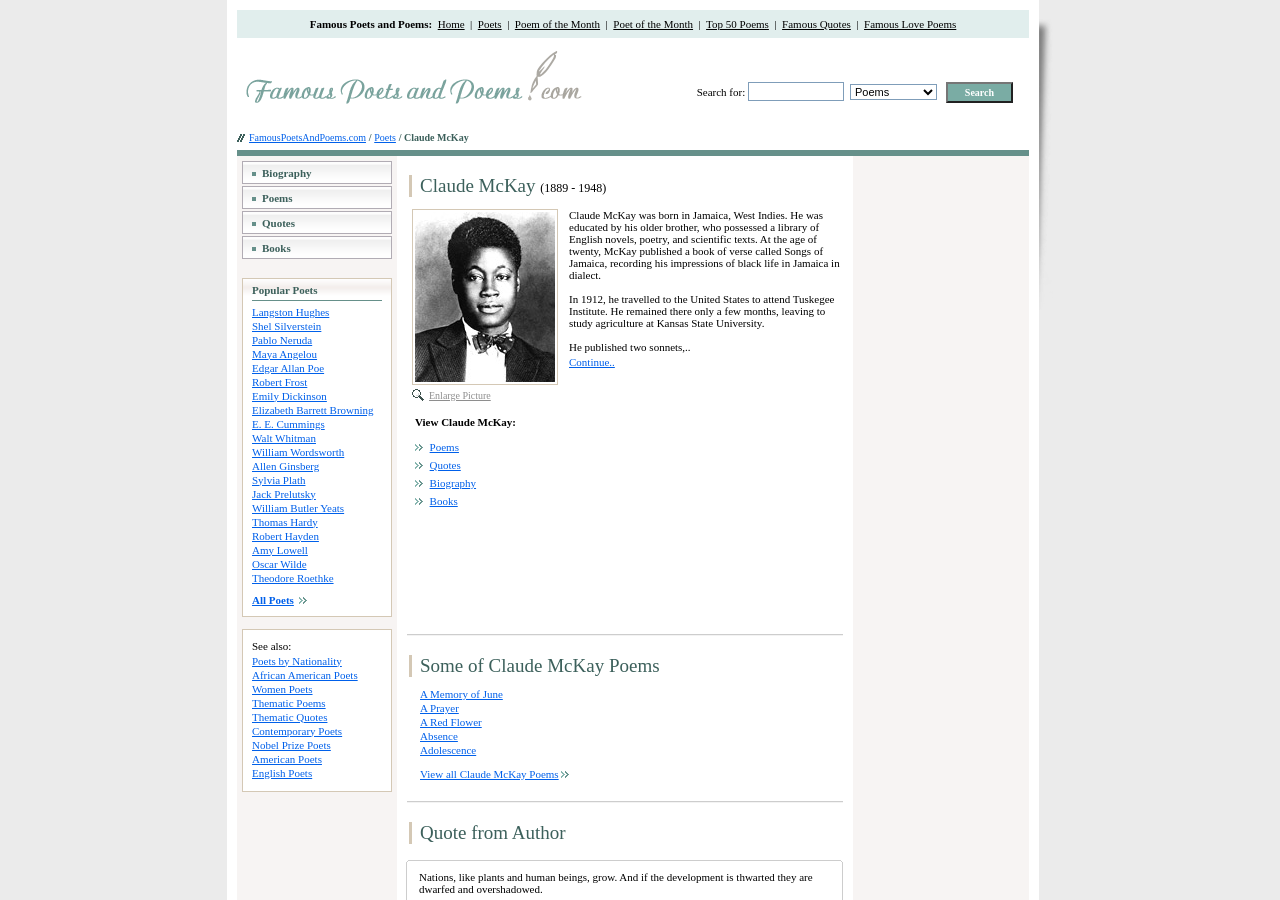Find and indicate the bounding box coordinates of the region you should select to follow the given instruction: "Click on Home".

[0.342, 0.02, 0.363, 0.033]